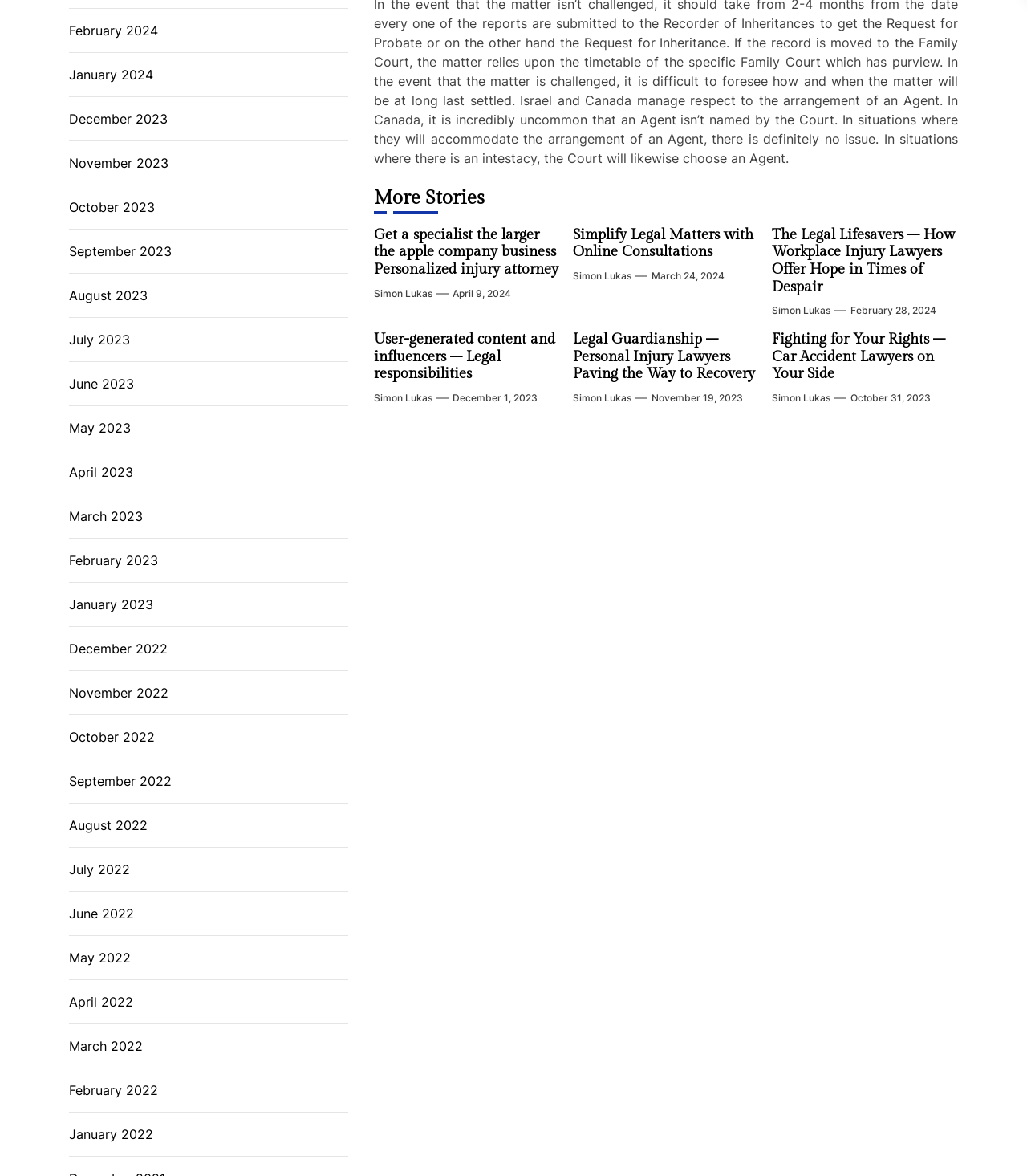Find the bounding box coordinates of the element you need to click on to perform this action: 'View articles from Simon Lukas'. The coordinates should be represented by four float values between 0 and 1, in the format [left, top, right, bottom].

[0.364, 0.243, 0.421, 0.256]